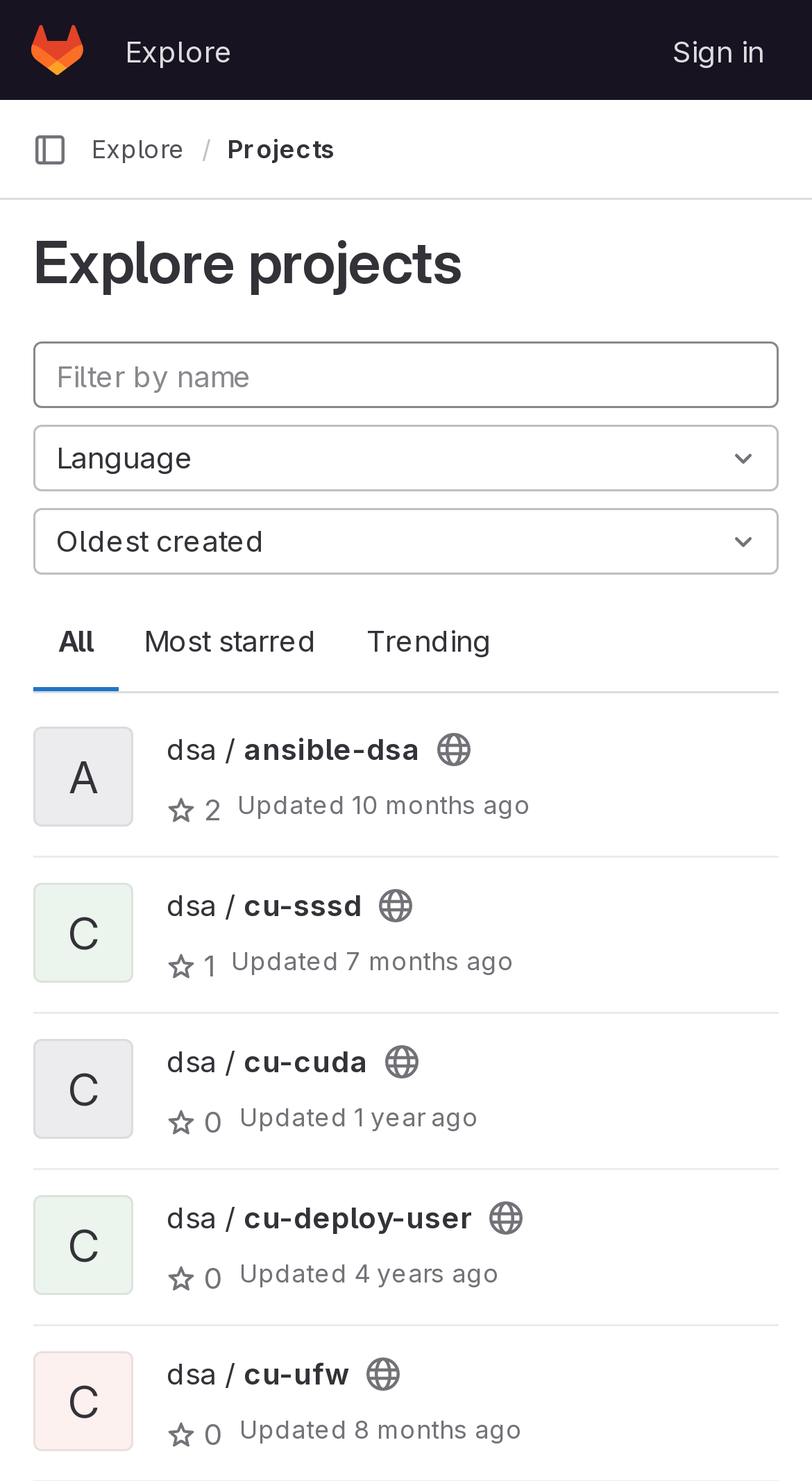Please identify the bounding box coordinates of the element I should click to complete this instruction: 'Contact sbfreedom@gmail.com'. The coordinates should be given as four float numbers between 0 and 1, like this: [left, top, right, bottom].

None